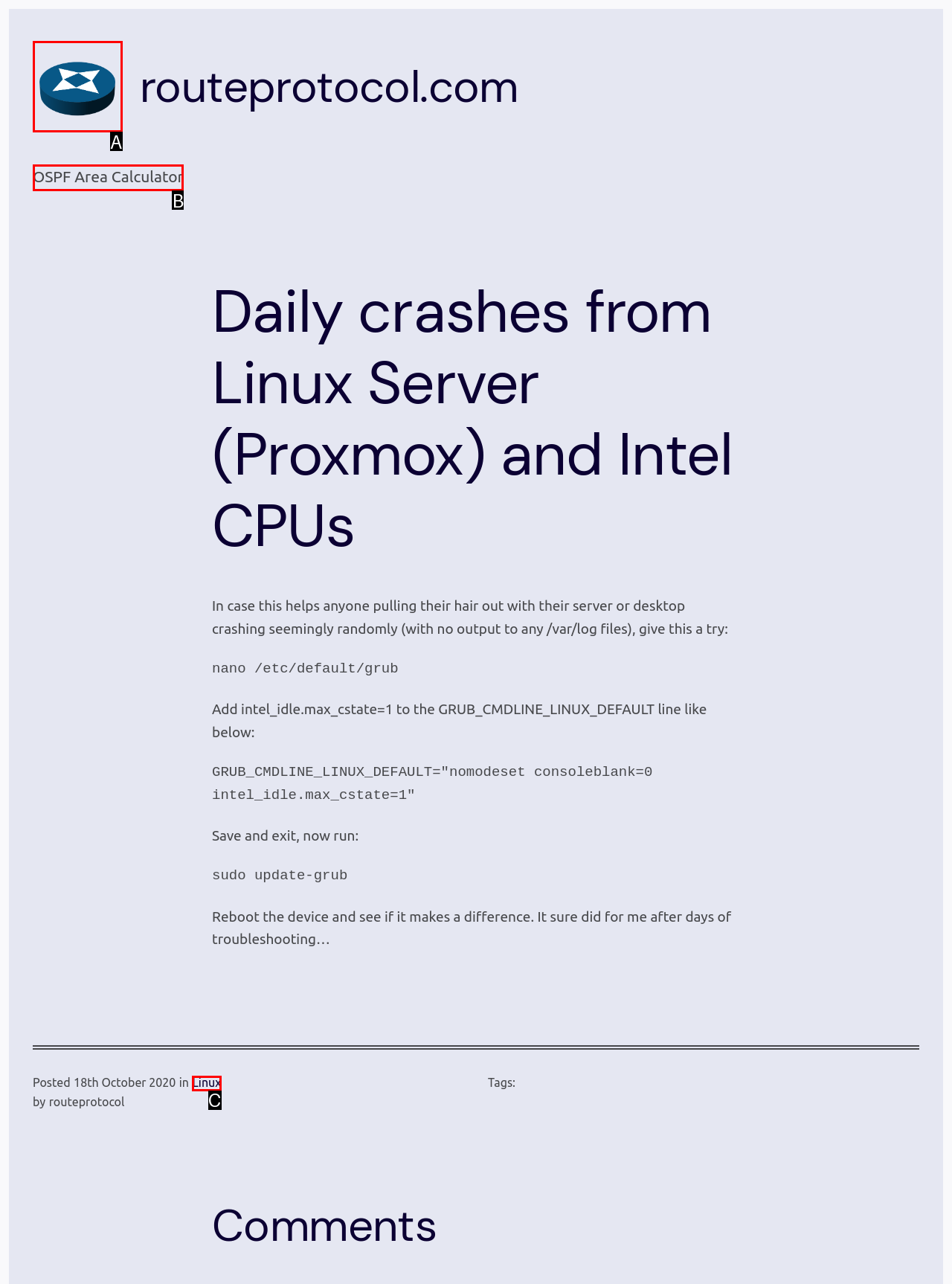From the available choices, determine which HTML element fits this description: OSPF Area Calculator Respond with the correct letter.

B